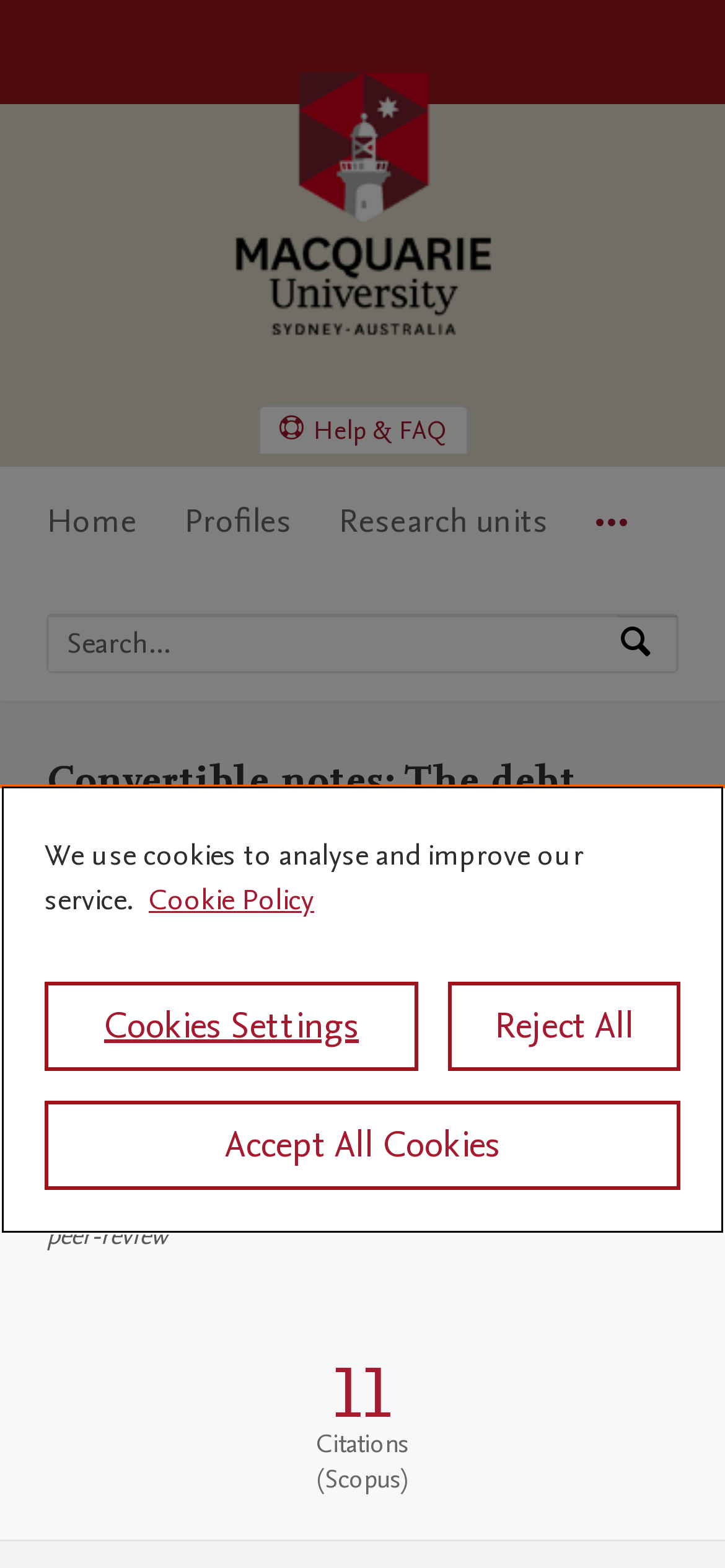Please identify the bounding box coordinates of the clickable region that I should interact with to perform the following instruction: "Search by expertise, name or affiliation". The coordinates should be expressed as four float numbers between 0 and 1, i.e., [left, top, right, bottom].

[0.067, 0.393, 0.851, 0.429]